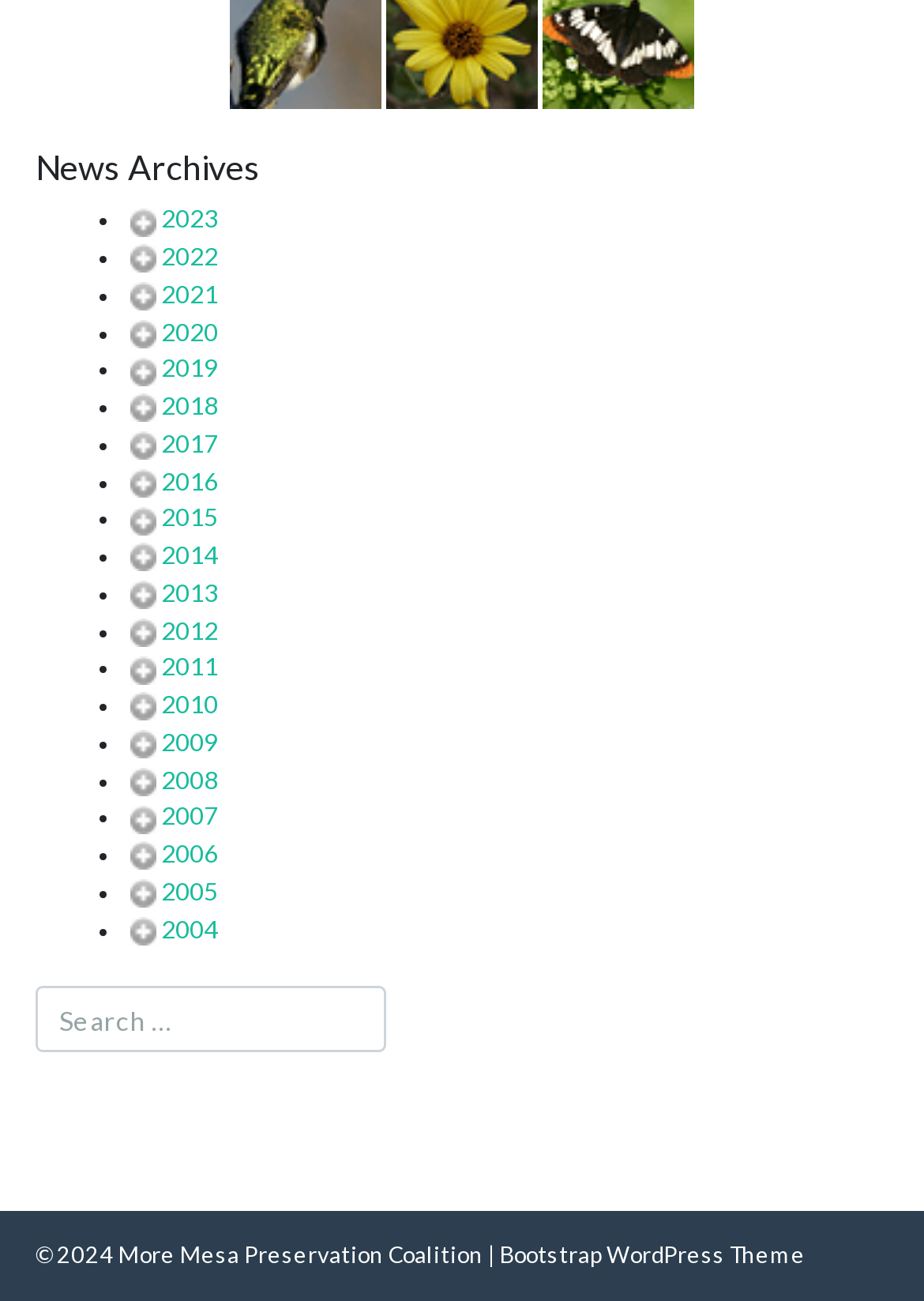Determine the bounding box of the UI element mentioned here: "47". The coordinates must be in the format [left, top, right, bottom] with values ranging from 0 to 1.

None